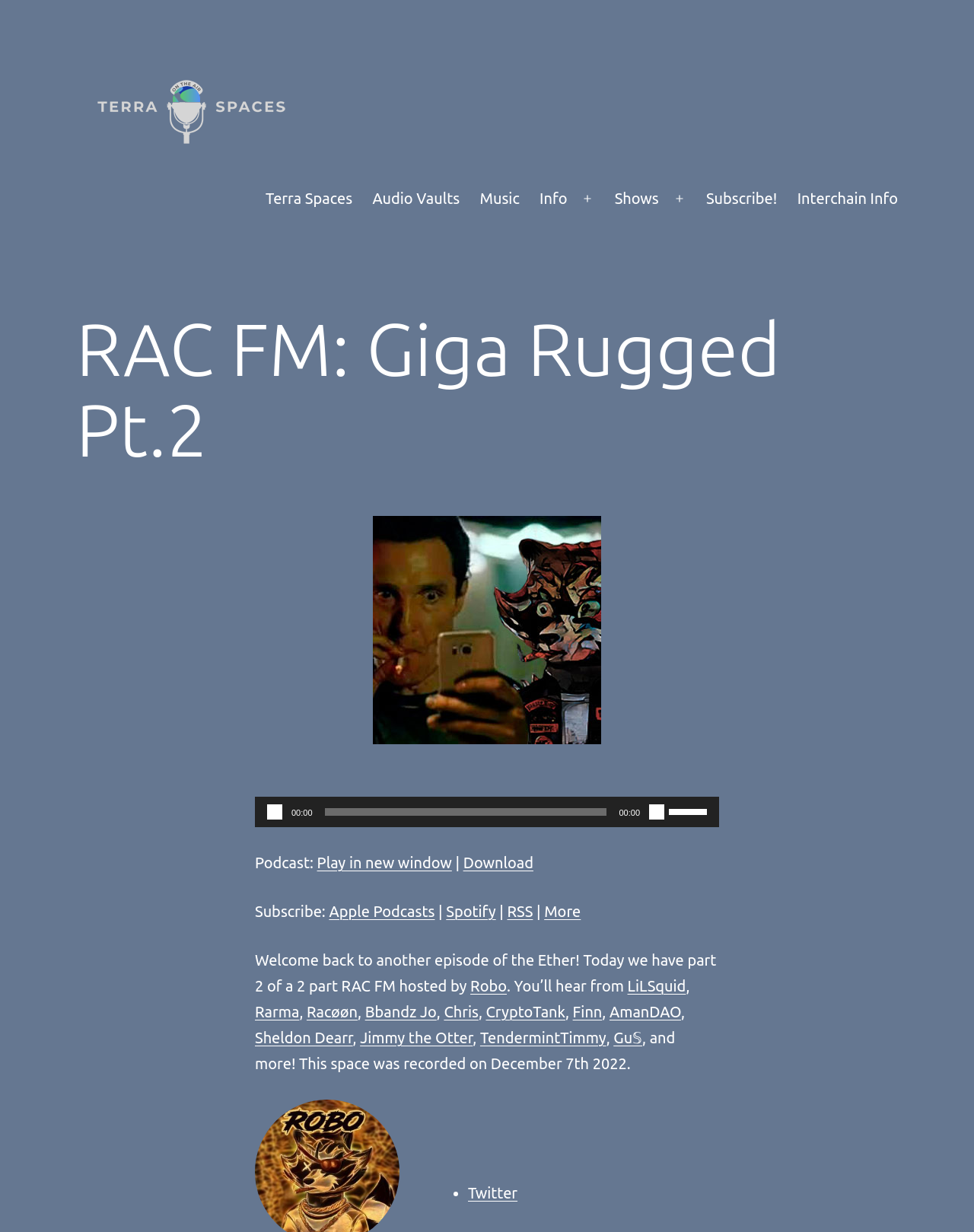Identify the bounding box of the HTML element described here: "Jimmy the Otter". Provide the coordinates as four float numbers between 0 and 1: [left, top, right, bottom].

[0.37, 0.835, 0.485, 0.849]